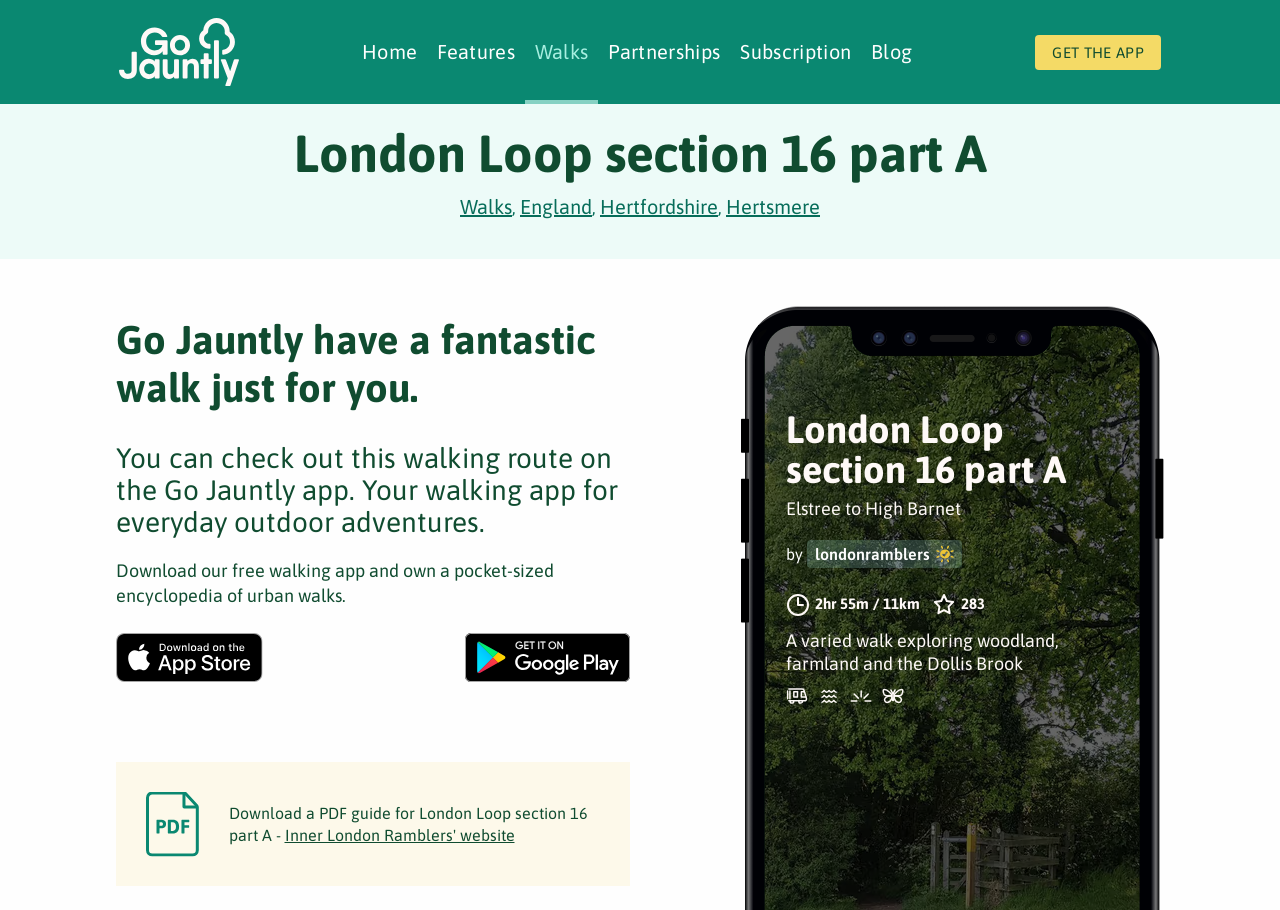Could you please study the image and provide a detailed answer to the question:
What is the distance of the walk?

I obtained this answer by examining the static text '11km' which is presented alongside other details about the walk, such as duration and features.